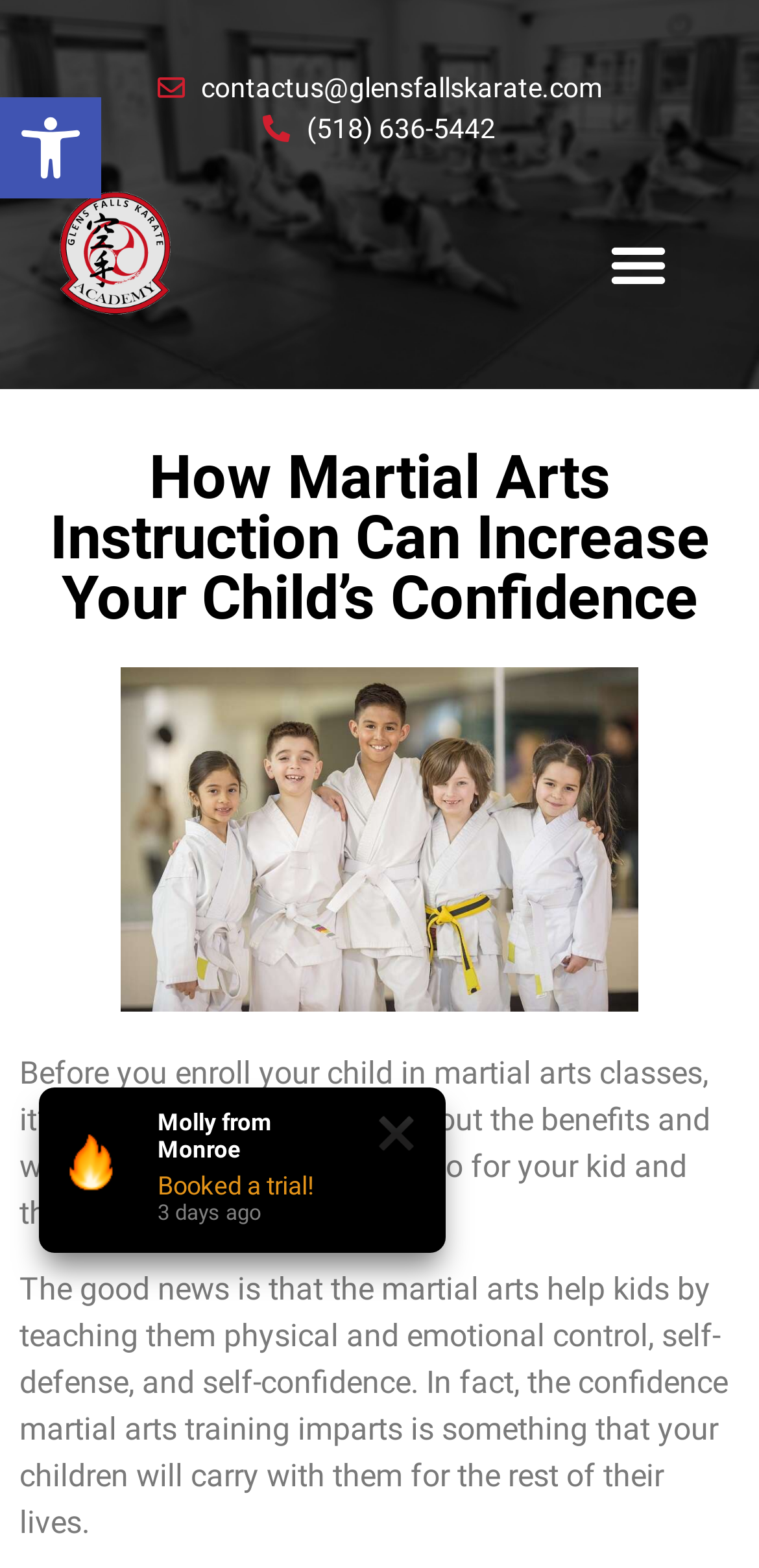Identify and extract the main heading from the webpage.

How Martial Arts Instruction Can Increase Your Child’s Confidence